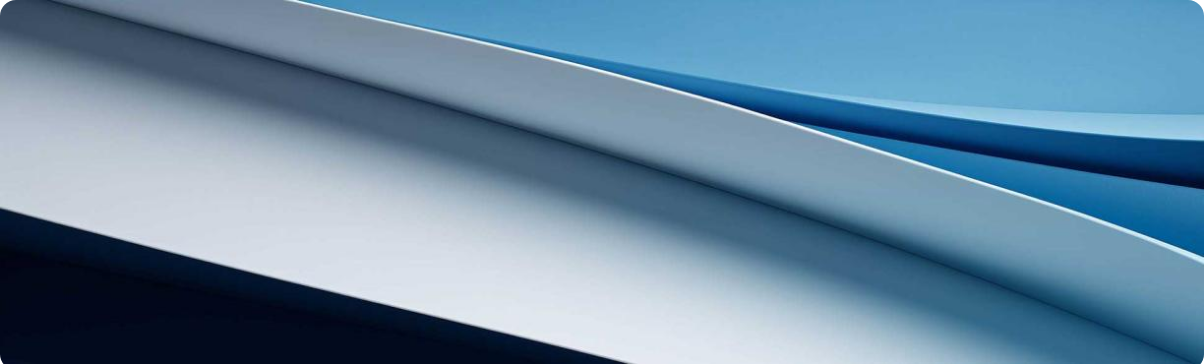Please reply with a single word or brief phrase to the question: 
What is the theme of the image?

Alternative investment funds in Cyprus